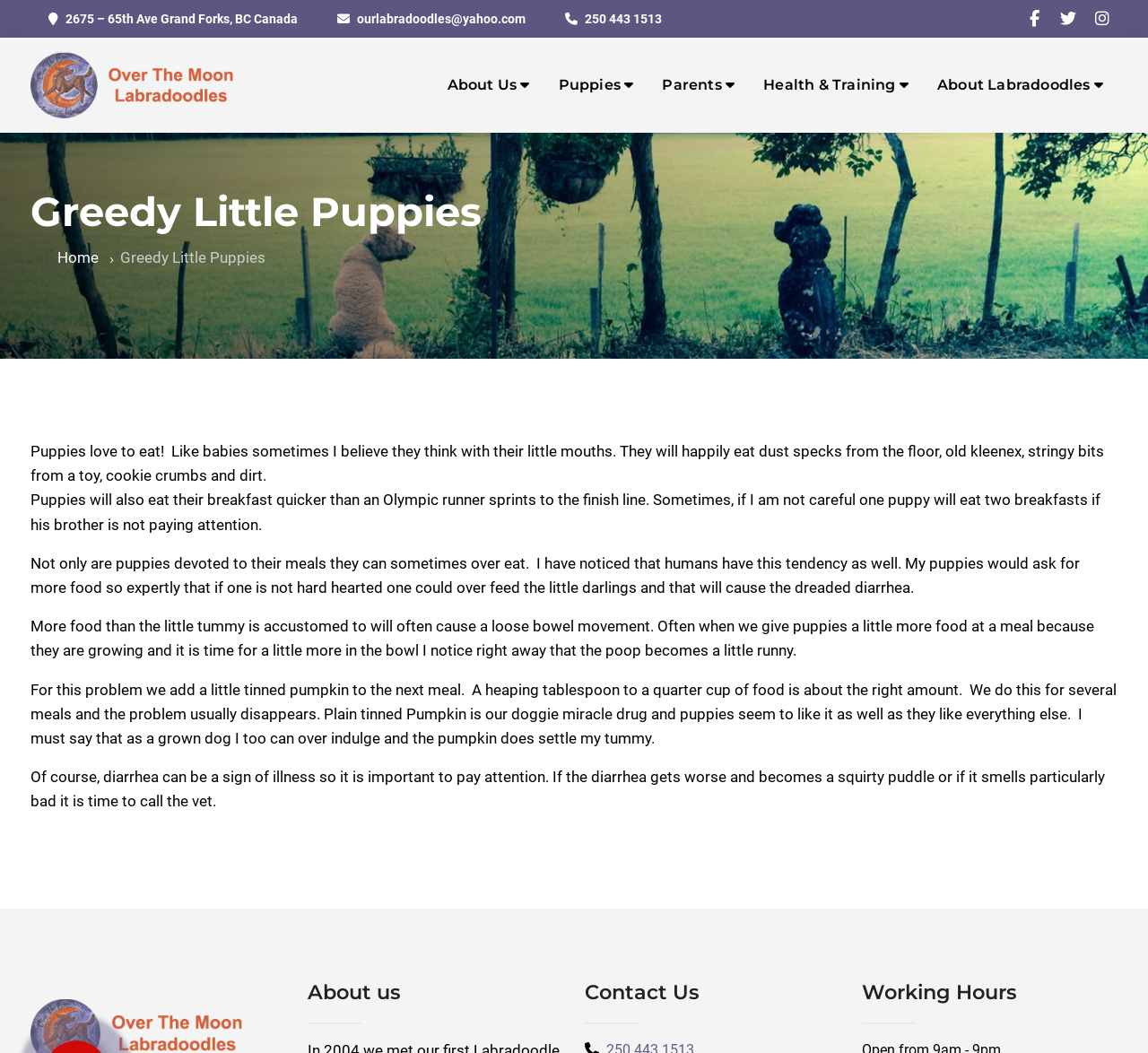Please predict the bounding box coordinates of the element's region where a click is necessary to complete the following instruction: "Click the 'About Us' link". The coordinates should be represented by four float numbers between 0 and 1, i.e., [left, top, right, bottom].

[0.377, 0.058, 0.474, 0.103]